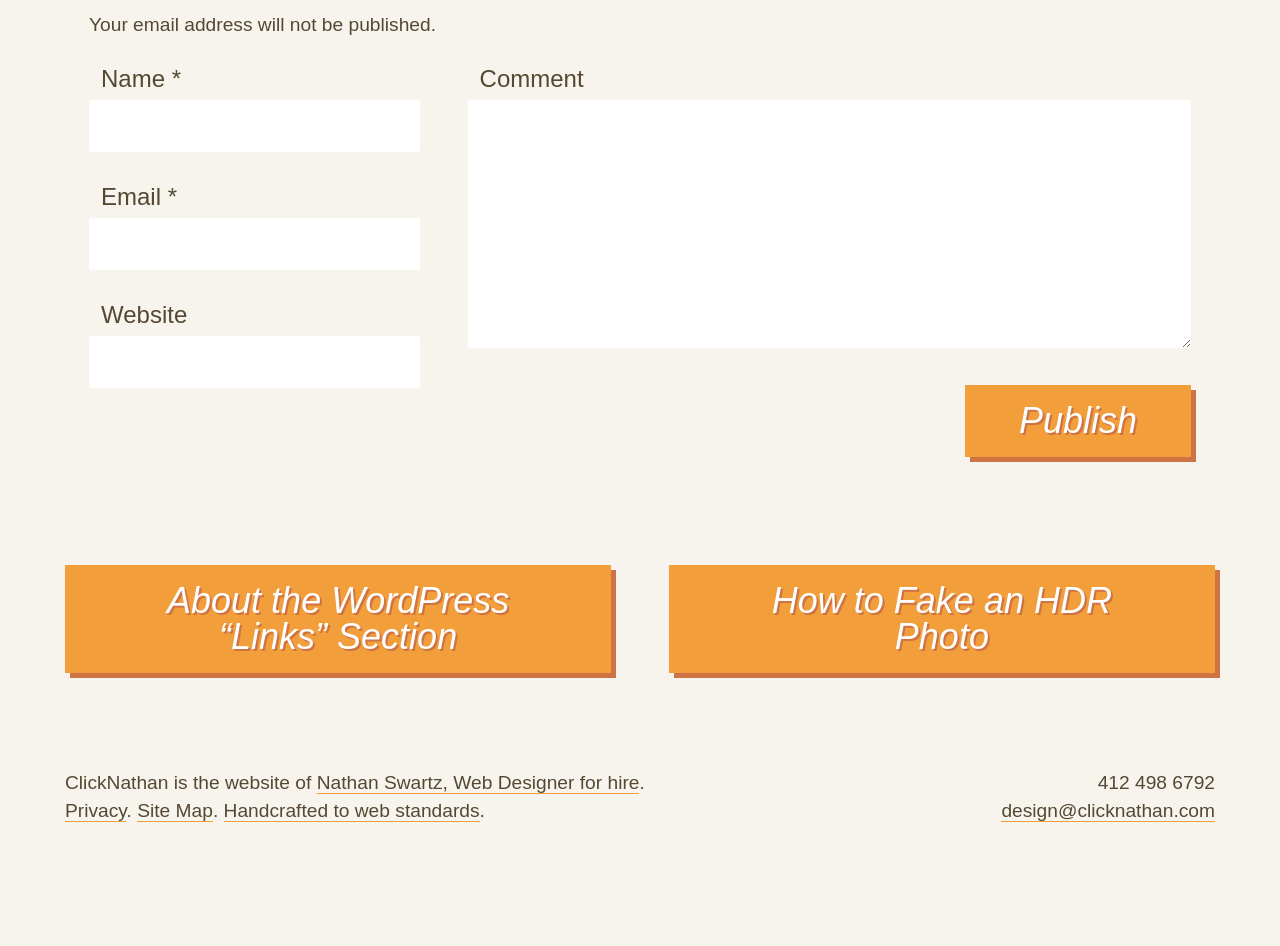Determine the bounding box coordinates for the HTML element described here: "name="submit" value="Publish"".

[0.754, 0.407, 0.93, 0.483]